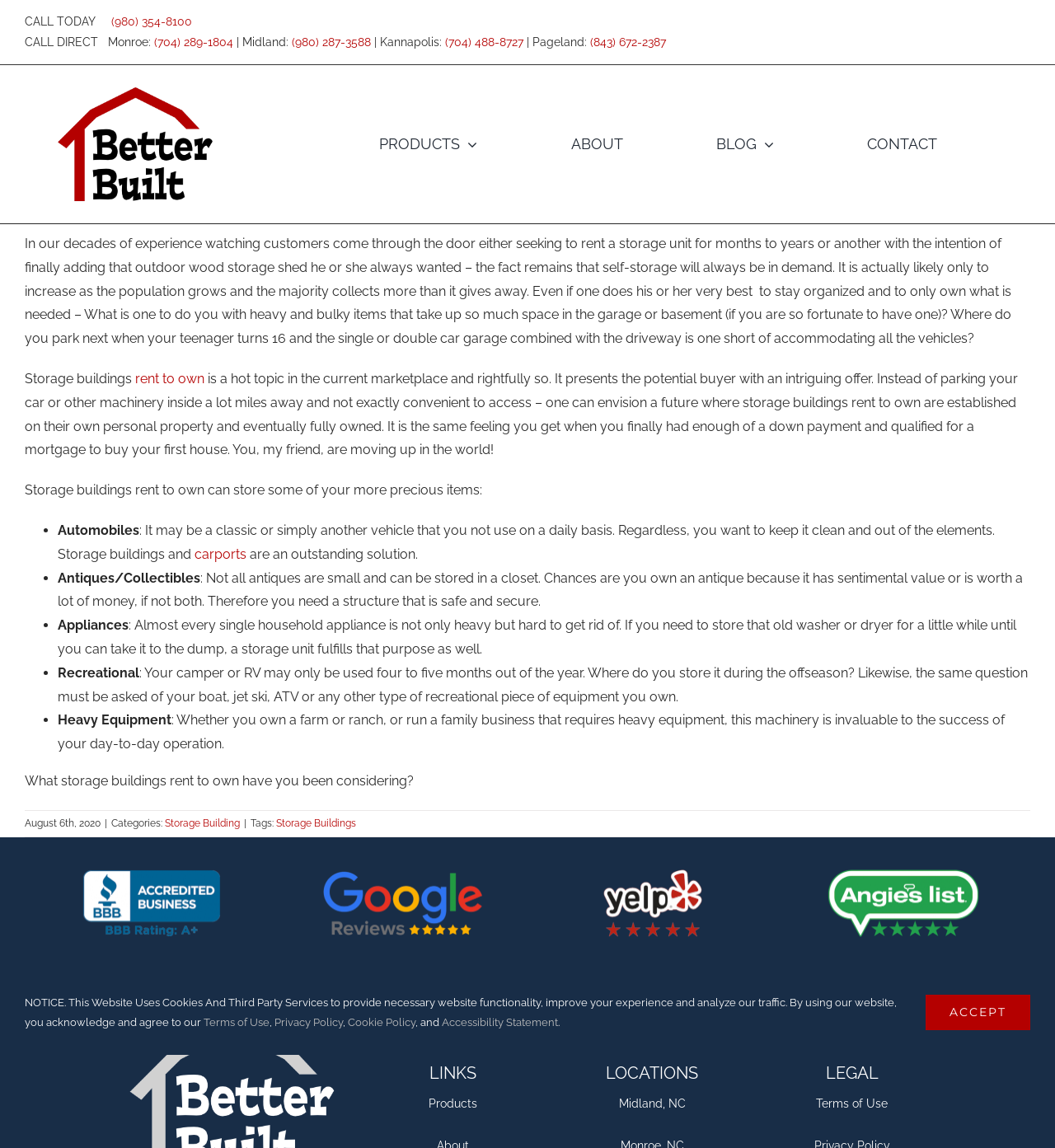Locate the bounding box coordinates of the clickable part needed for the task: "Go to Midland location".

[0.547, 0.953, 0.69, 0.971]